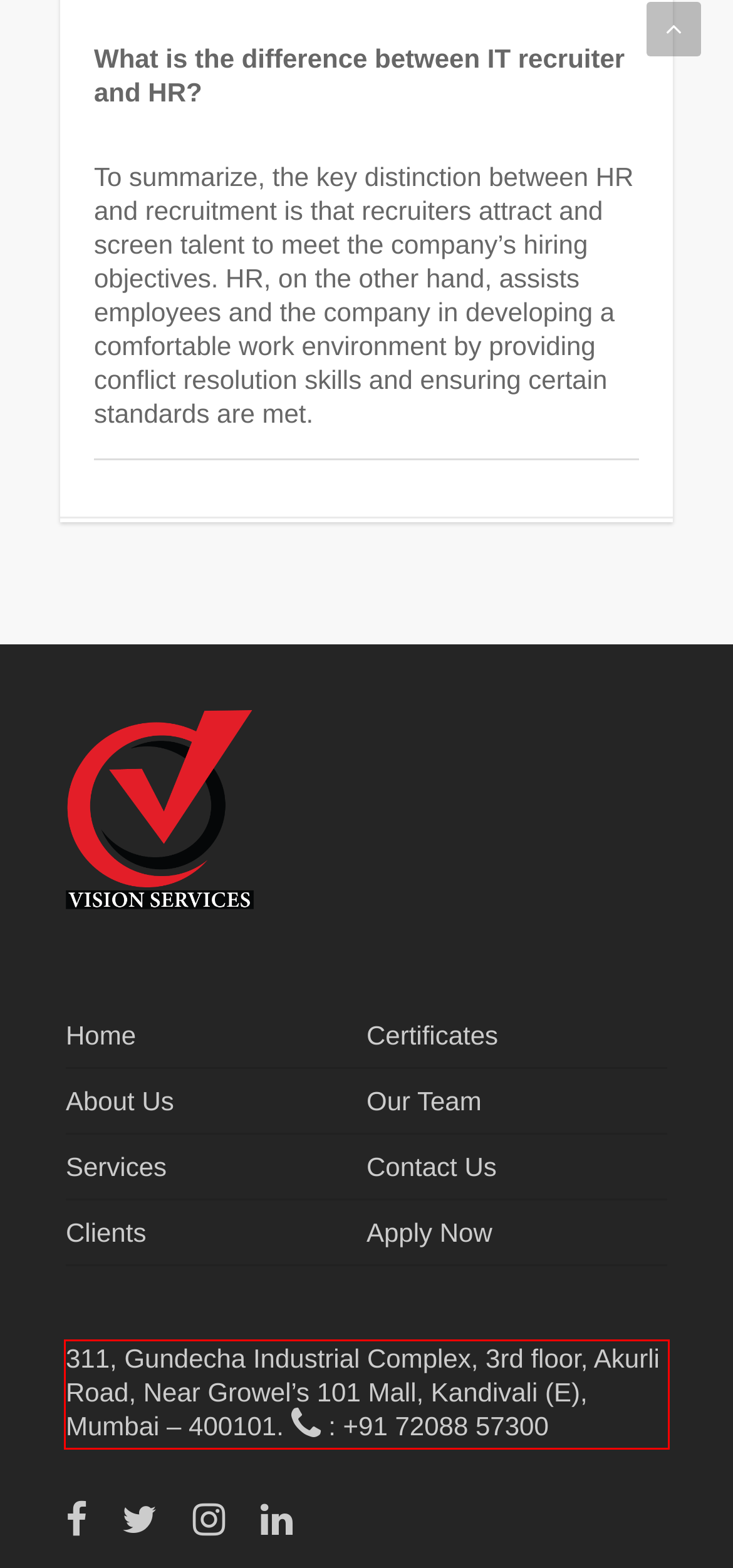You are given a webpage screenshot with a red bounding box around a UI element. Extract and generate the text inside this red bounding box.

311, Gundecha Industrial Complex, 3rd floor, Akurli Road, Near Growel’s 101 Mall, Kandivali (E), Mumbai – 400101. : +91 72088 57300